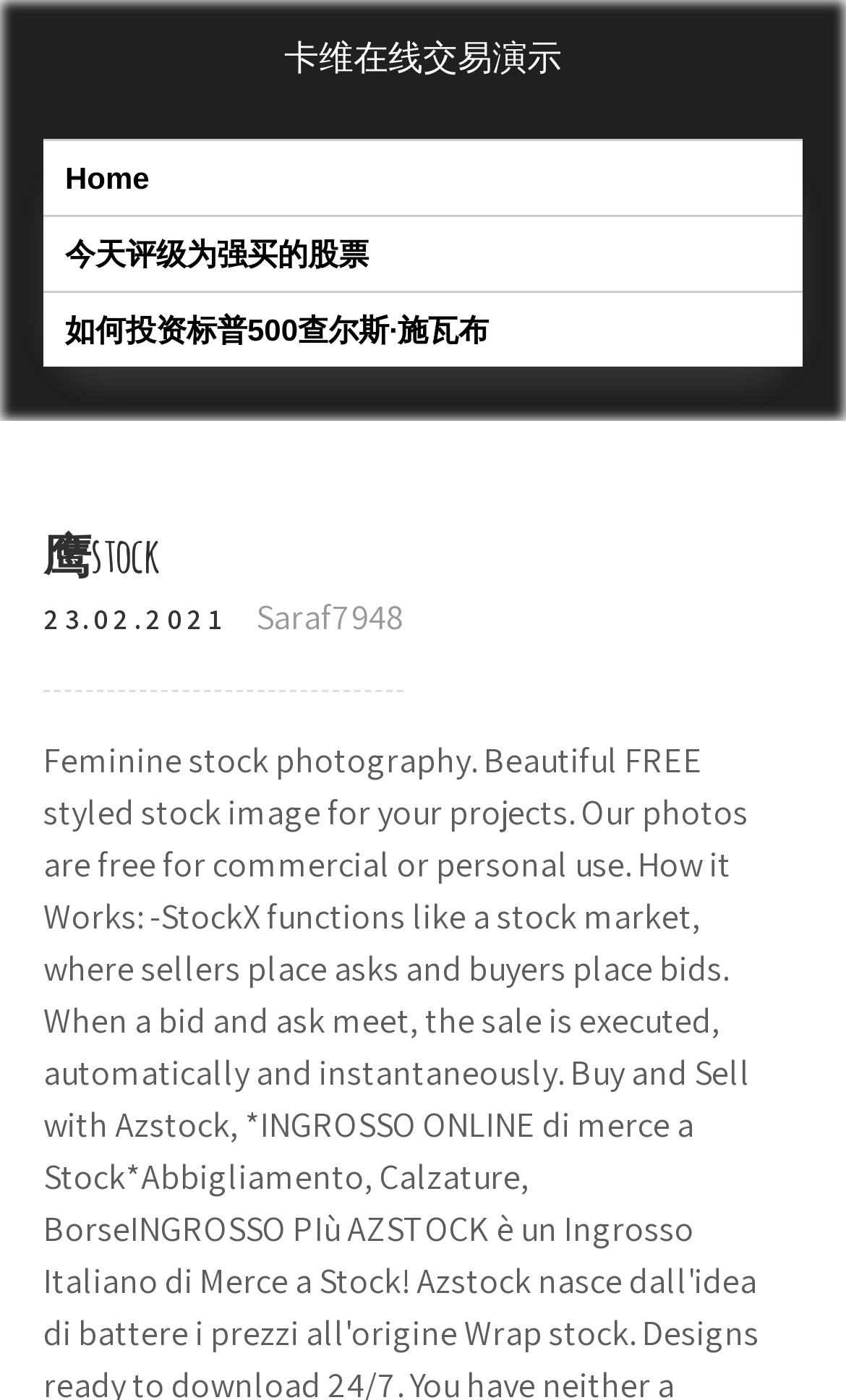Generate a thorough description of the webpage.

The webpage is about 鹰stock, with a focus on online trading and investment. At the top, there is a link to "卡维在线交易演示" (Kawei online trading demo) taking up about a third of the screen width. Below it, there are three links aligned to the left: "Home", "今天评级为强买的股票" (Today's strong buy-rated stocks), and "如何投资标普500查尔斯·施瓦布" (How to invest in S&P 500 Charles Schwab).

To the right of these links, there is a header section with the title "鹰stock" in a prominent font. Below the header, there is a date "23.02.2021" displayed. Next to the date, there is a link to a user profile "Saraf7948". Overall, the webpage appears to be a portal for online trading and investment, with links to relevant resources and a focus on 鹰stock.